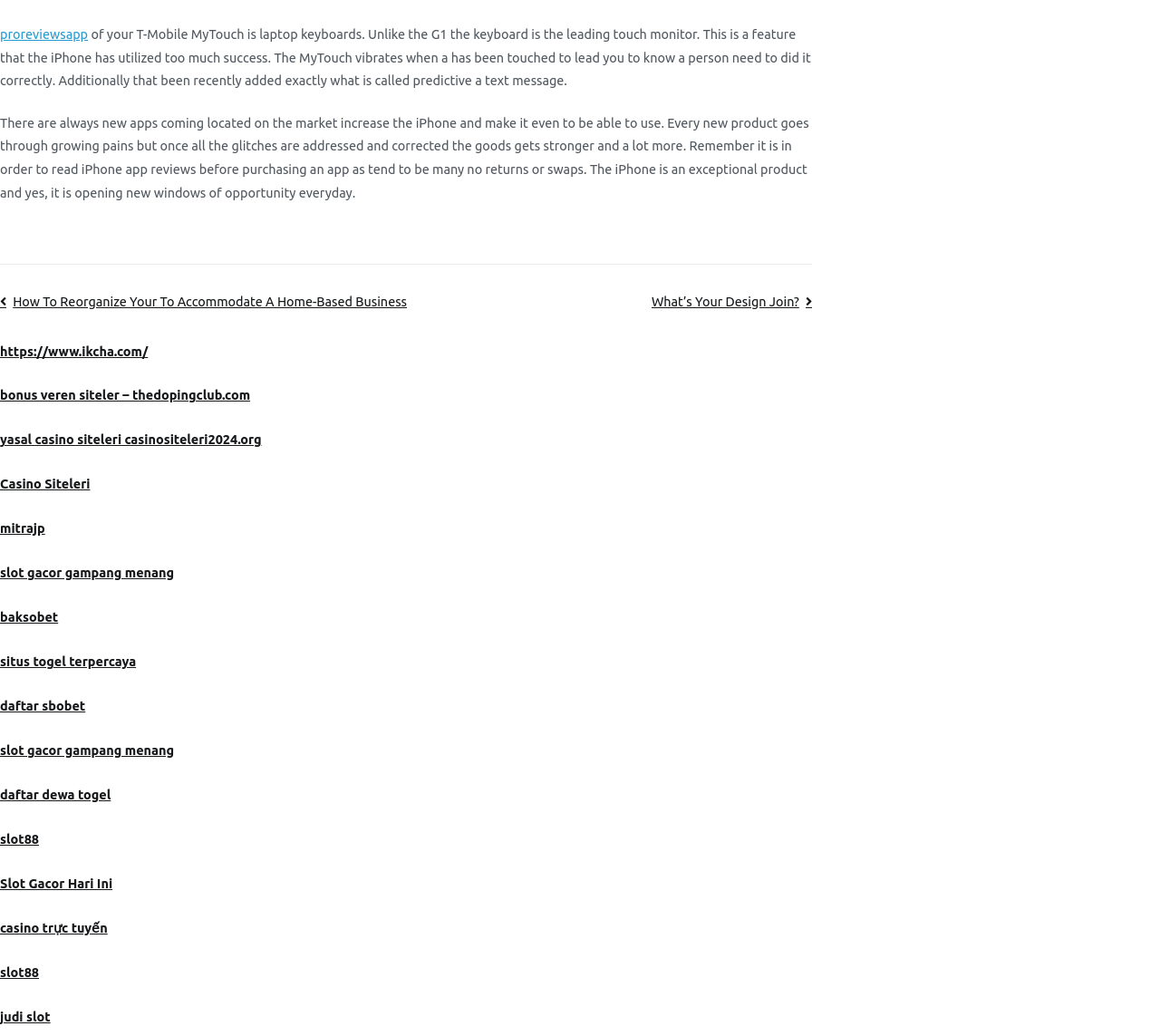What is the main topic of the webpage?
Please give a detailed and elaborate answer to the question.

The webpage appears to be discussing mobile phones, specifically the T-Mobile MyTouch and iPhone, based on the text content. The text mentions features such as laptop keyboards, touch monitors, and predictive text messaging, which are all related to mobile phones.